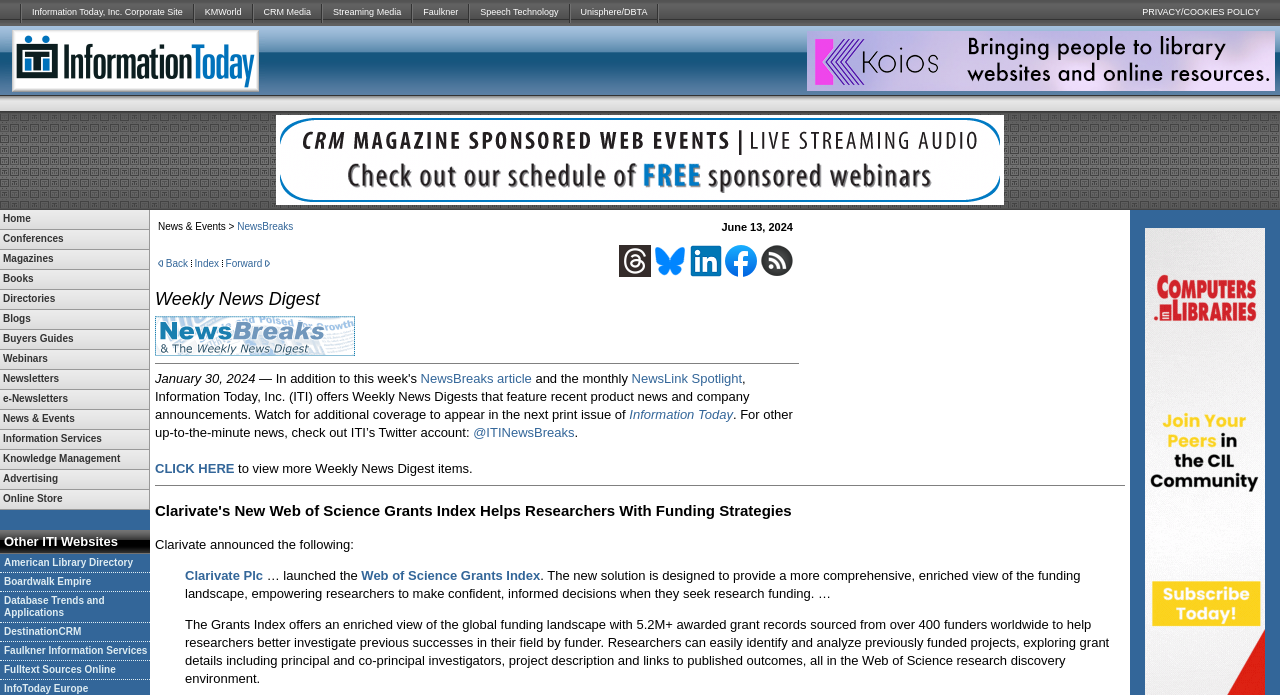Use a single word or phrase to answer the question:
What are the main categories listed on the webpage?

Home, Conferences, Magazines, etc.